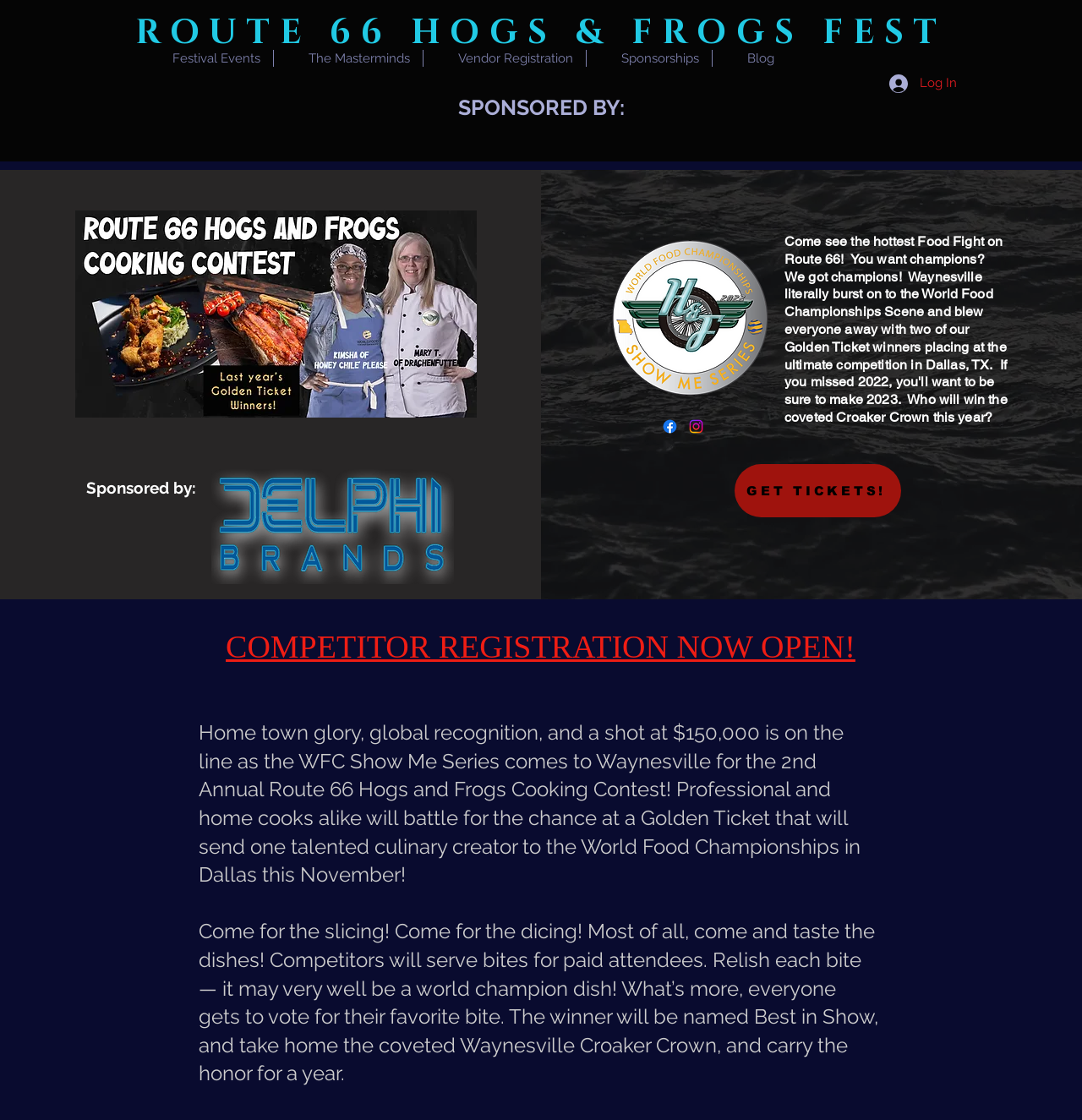Identify the bounding box coordinates for the UI element mentioned here: "Festival Events". Provide the coordinates as four float values between 0 and 1, i.e., [left, top, right, bottom].

[0.127, 0.045, 0.252, 0.06]